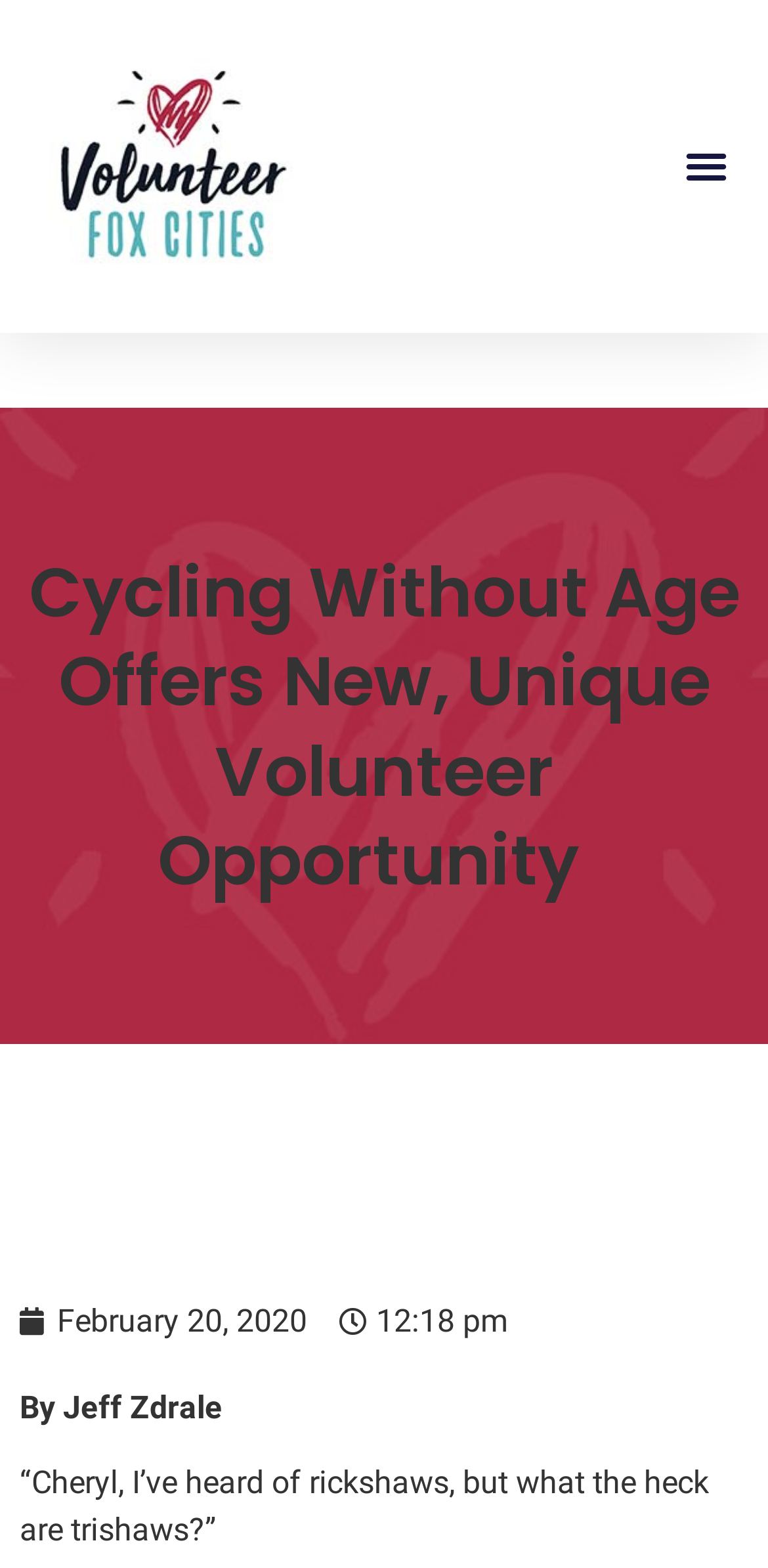Write a detailed summary of the webpage.

The webpage appears to be an article or blog post about a unique volunteer opportunity with Cycling Without Age. At the top left of the page, there is a logo for Volunteer Fox Cities, which is a clickable link. To the right of the logo, there is a menu toggle button. 

Below the logo and menu toggle button, the main heading "Cycling Without Age Offers New, Unique Volunteer Opportunity" is prominently displayed. 

Further down the page, there are two time elements, one showing the date "February 20, 2020" and the other showing the time "12:18 pm". 

The article itself is written by Jeff Zdrale, as indicated by the text "By Jeff Zdrale" near the bottom of the page. The article begins with a quote, "“Cheryl, I’ve heard of rickshaws, but what the heck are trishaws?”", which is displayed in a larger font size than the rest of the text.